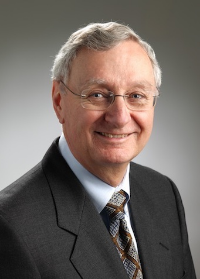What is Dr. Friesen's profession?
Please ensure your answer to the question is detailed and covers all necessary aspects.

The caption states that Dr. Gerald Friesen is a Professor Emeritus at the University of Manitoba, indicating that he is a retired professor with a distinguished academic career.